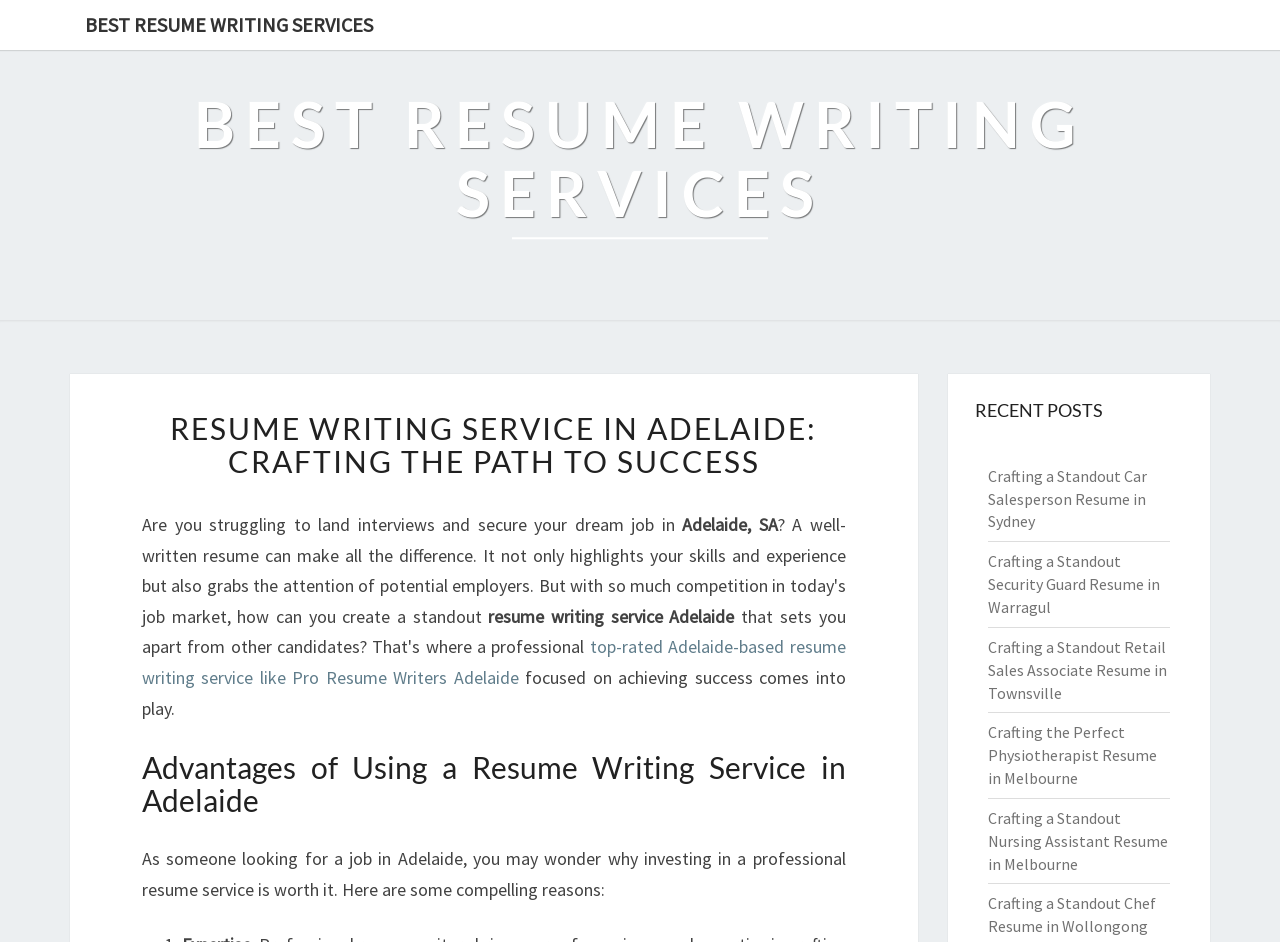Generate a comprehensive description of the webpage.

This webpage is about a resume writing service in Adelaide, SA. At the top, there is a prominent link "BEST RESUME WRITING SERVICES" that spans almost the entire width of the page. Below it, there is a header section with a title "RESUME WRITING SERVICE IN ADELAIDE: CRAFTING THE PATH TO SUCCESS" that takes up about half of the page's width. 

Underneath the header, there is a paragraph of text that starts with "Are you struggling to land interviews and secure your dream job in Adelaide, SA?" and continues to explain the importance of a well-written resume. This text is positioned near the top-left corner of the page. 

To the right of this text, there is a link to a "top-rated Adelaide-based resume writing service like Pro Resume Writers Adelaide". Below this link, there is another sentence of text that explains how a focused resume writing service can help achieve success.

Further down the page, there is a heading "Advantages of Using a Resume Writing Service in Adelaide" that takes up about half of the page's width. Below this heading, there is a paragraph of text that explains the benefits of using a professional resume service.

On the right side of the page, there is a section labeled "RECENT POSTS" that lists five links to articles about crafting resumes for specific jobs in different cities, such as car salesperson in Sydney, security guard in Warragul, and physiotherapist in Melbourne. These links are stacked vertically and take up about a quarter of the page's width.